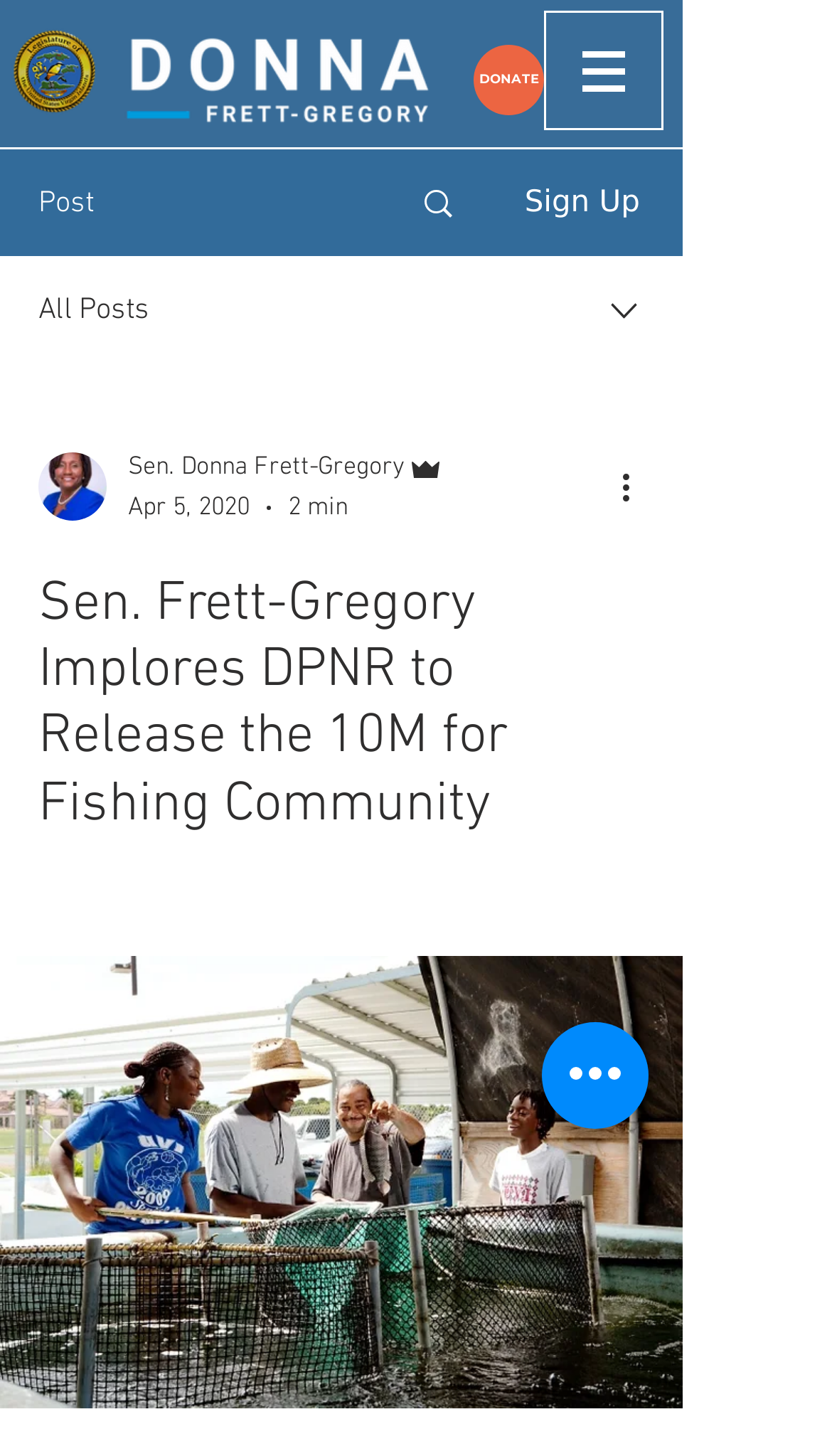Provide your answer in one word or a succinct phrase for the question: 
How many images are in the article?

5